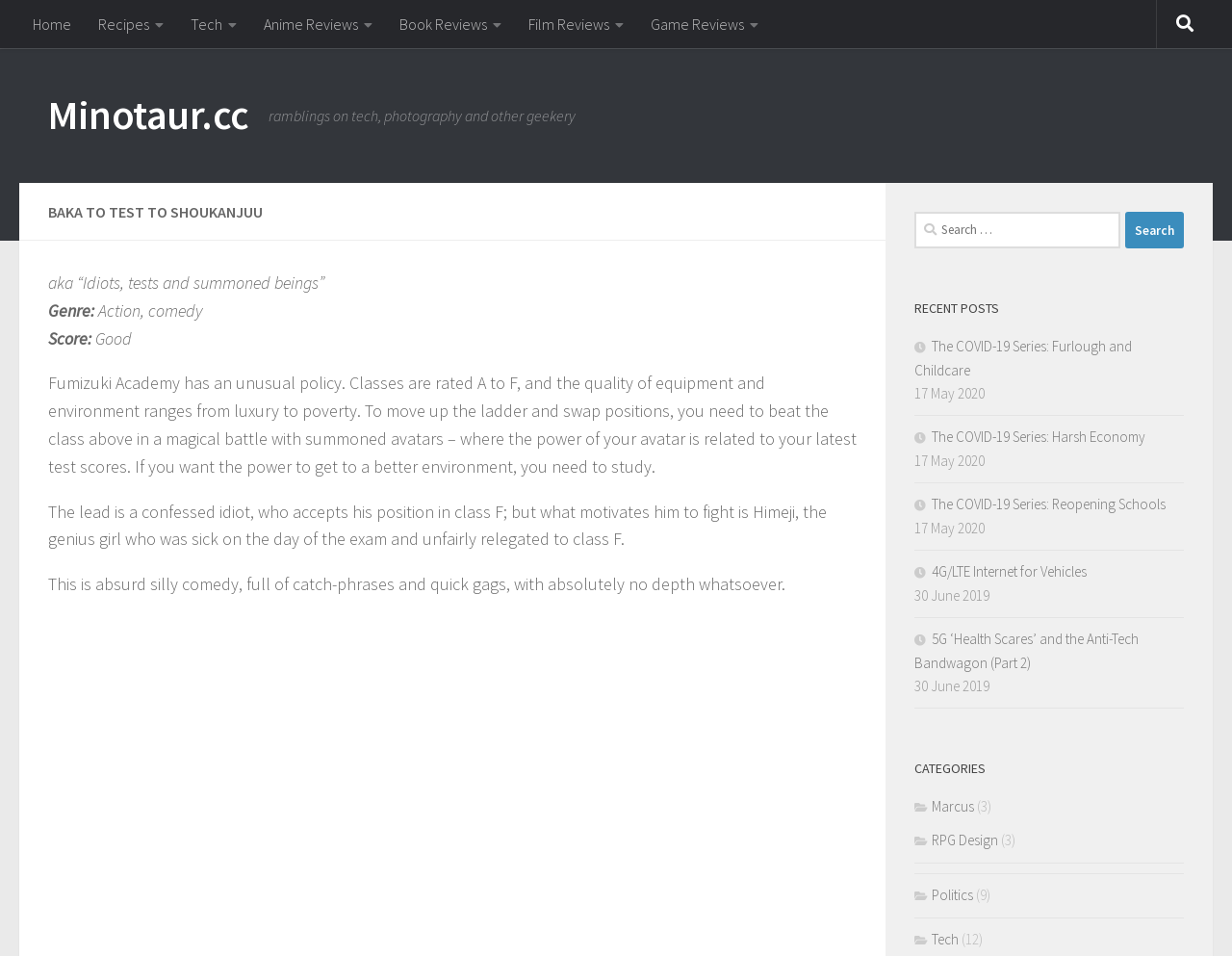Carefully examine the image and provide an in-depth answer to the question: What is the score of the anime series?

I found the answer by looking at the StaticText element 'Score:' and its adjacent element 'Good' which indicates the score of the anime series.